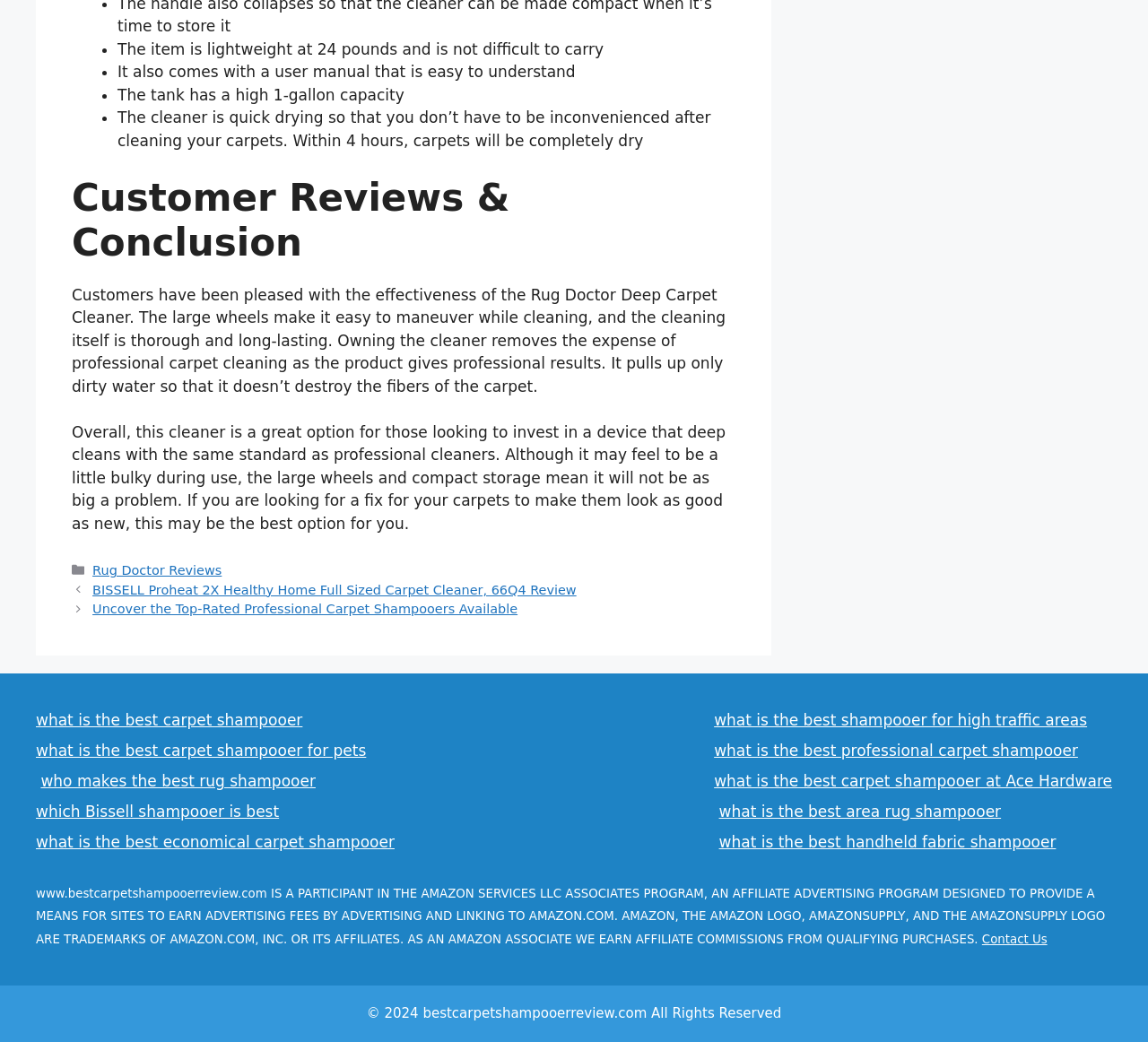Kindly determine the bounding box coordinates for the area that needs to be clicked to execute this instruction: "Click on 'what is the best carpet shampooer'".

[0.031, 0.683, 0.264, 0.7]